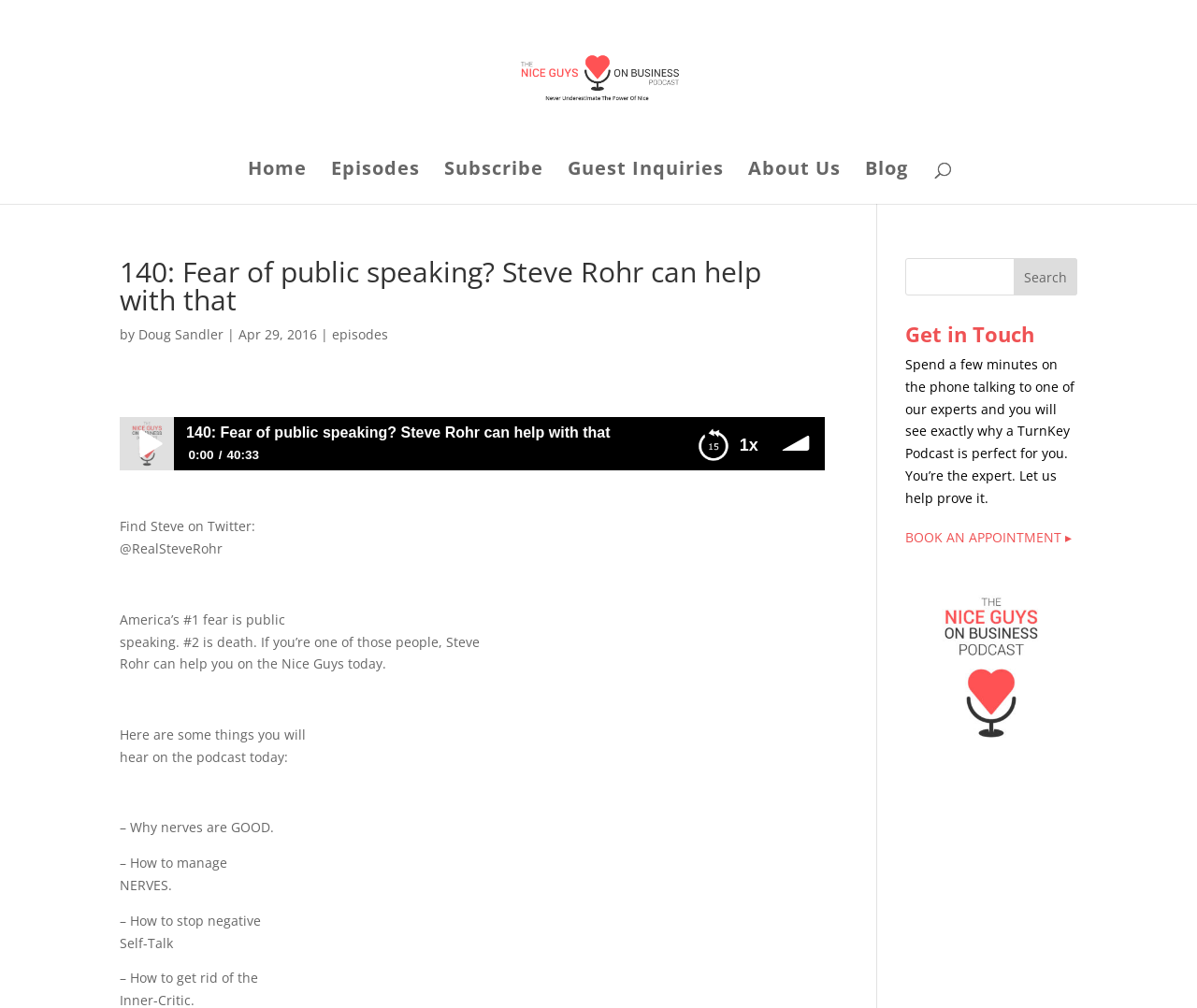Locate the bounding box coordinates of the item that should be clicked to fulfill the instruction: "Go to the 'Episodes' page".

[0.277, 0.16, 0.351, 0.202]